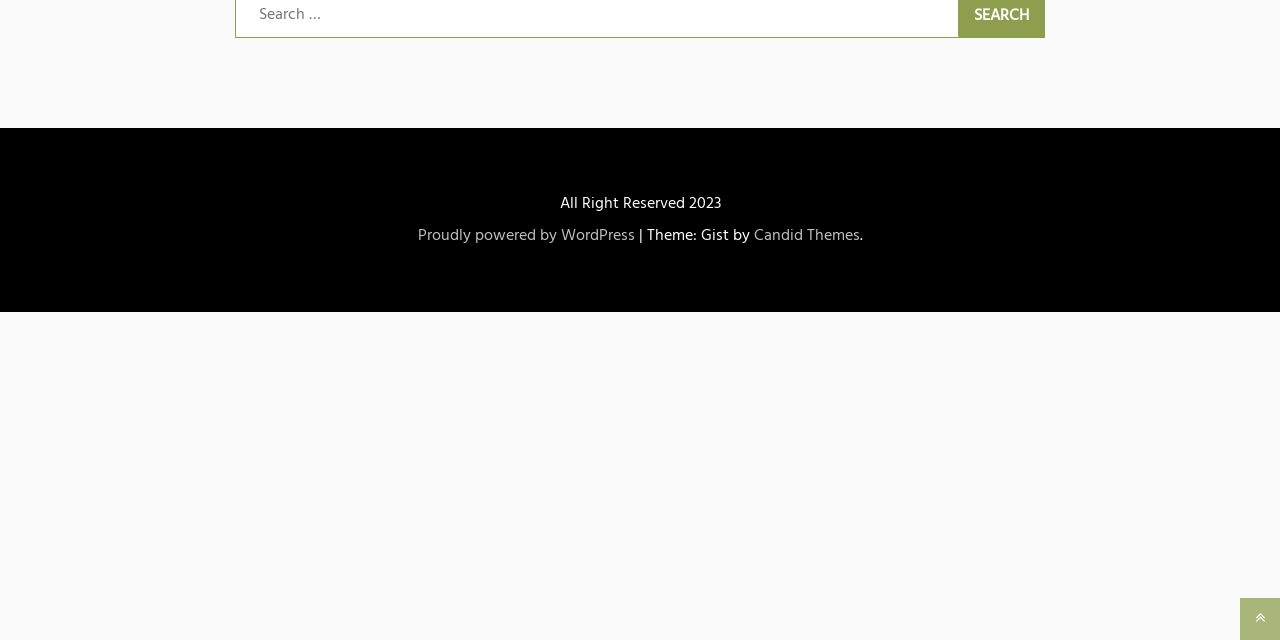Bounding box coordinates are given in the format (top-left x, top-left y, bottom-right x, bottom-right y). All values should be floating point numbers between 0 and 1. Provide the bounding box coordinate for the UI element described as: Proudly powered by WordPress

[0.326, 0.348, 0.496, 0.389]